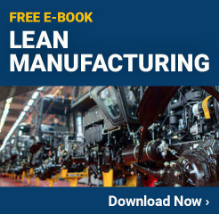What is the call-to-action in the image?
Examine the image and provide an in-depth answer to the question.

The call-to-action in the image is 'Download Now', which encourages viewers to immediately access the e-book and gain valuable insights and strategies in lean manufacturing to enhance productivity and reduce waste in their processes.